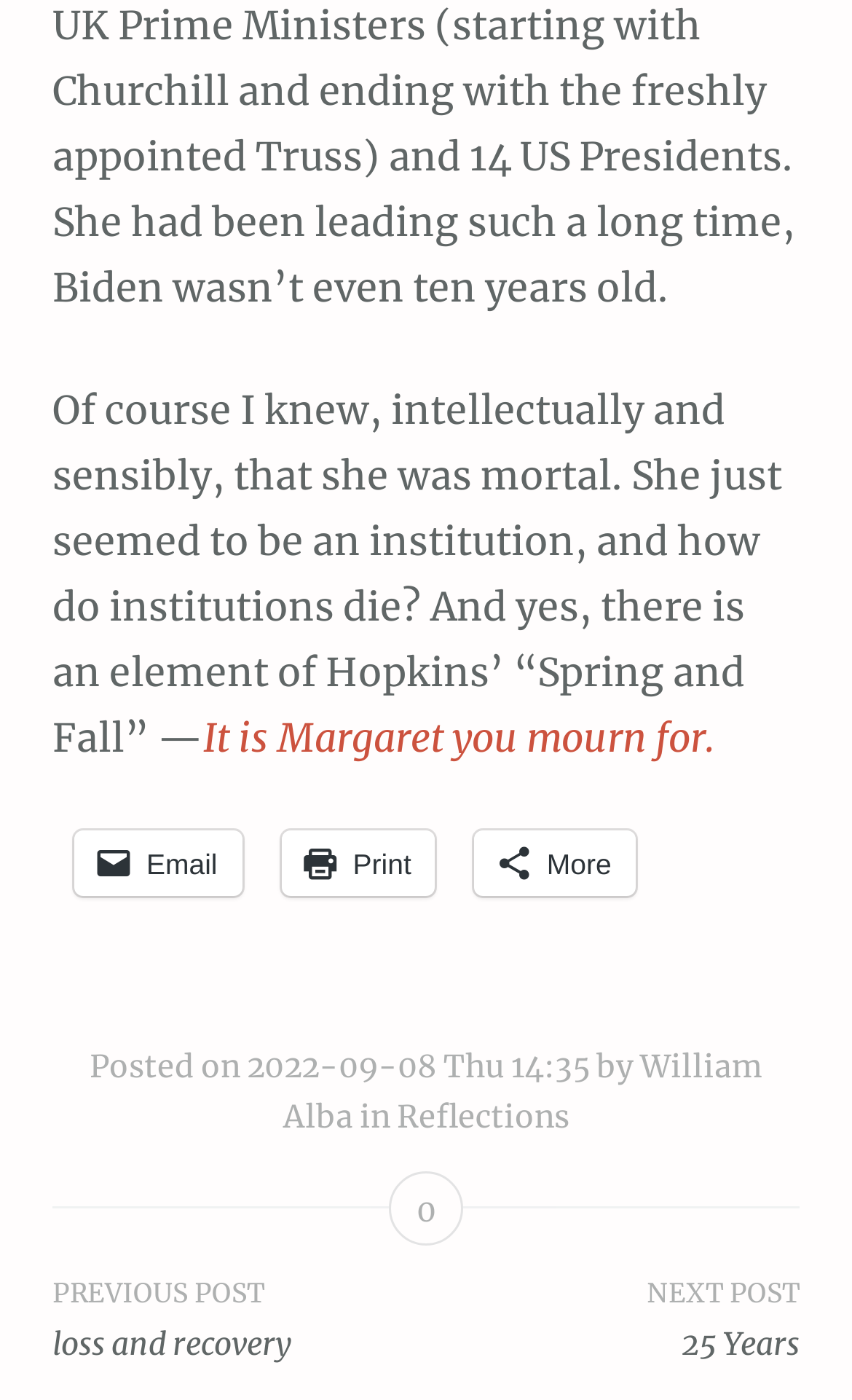Please indicate the bounding box coordinates of the element's region to be clicked to achieve the instruction: "Read the 'Reflections' category". Provide the coordinates as four float numbers between 0 and 1, i.e., [left, top, right, bottom].

[0.465, 0.784, 0.668, 0.812]